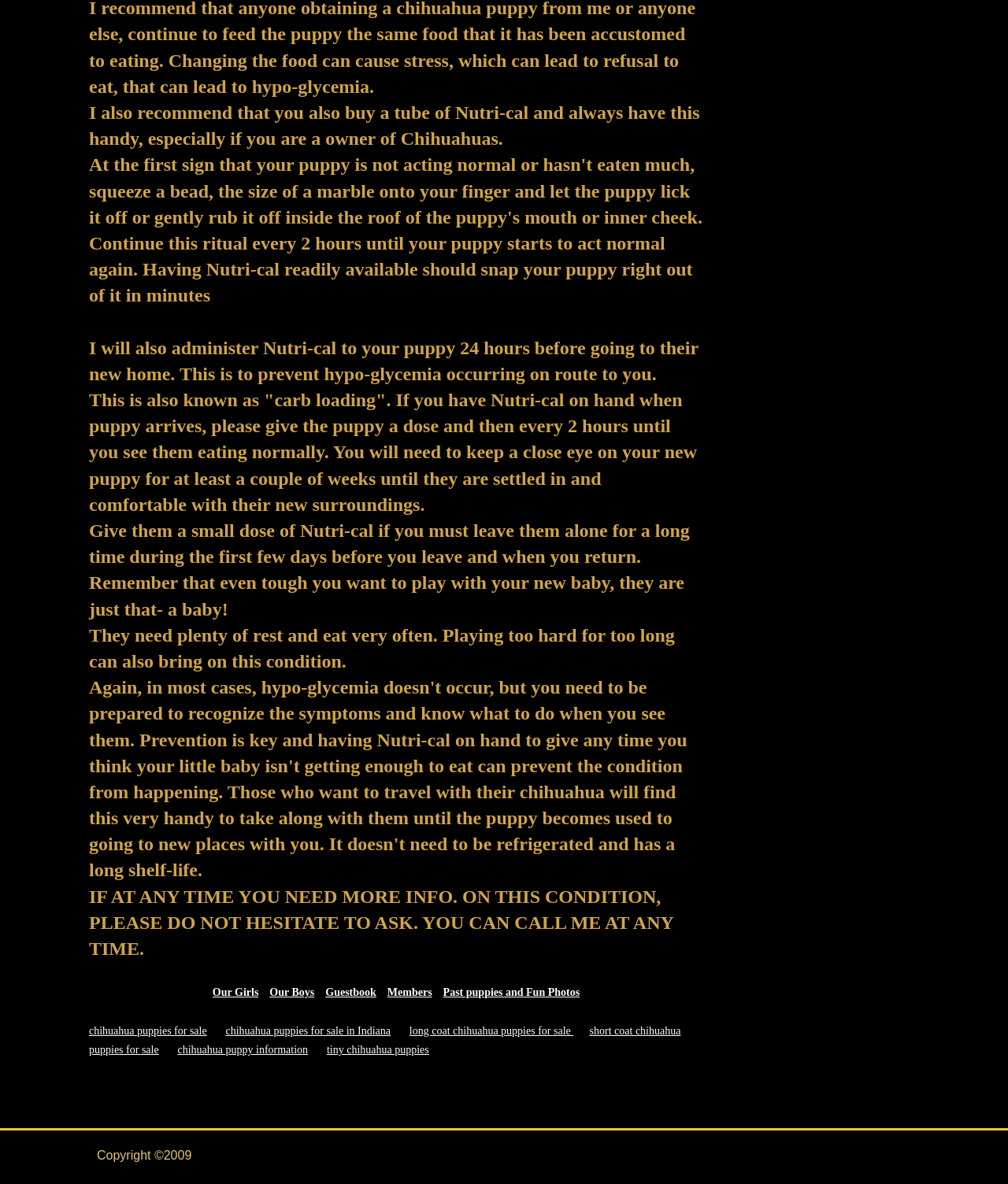Please provide a comprehensive answer to the question below using the information from the image: What type of puppies are being referred to in the webpage?

The webpage appears to be about Chihuahua puppies, as evidenced by the multiple mentions of Chihuahua puppies and related topics such as long coat and short coat Chihuahua puppies.